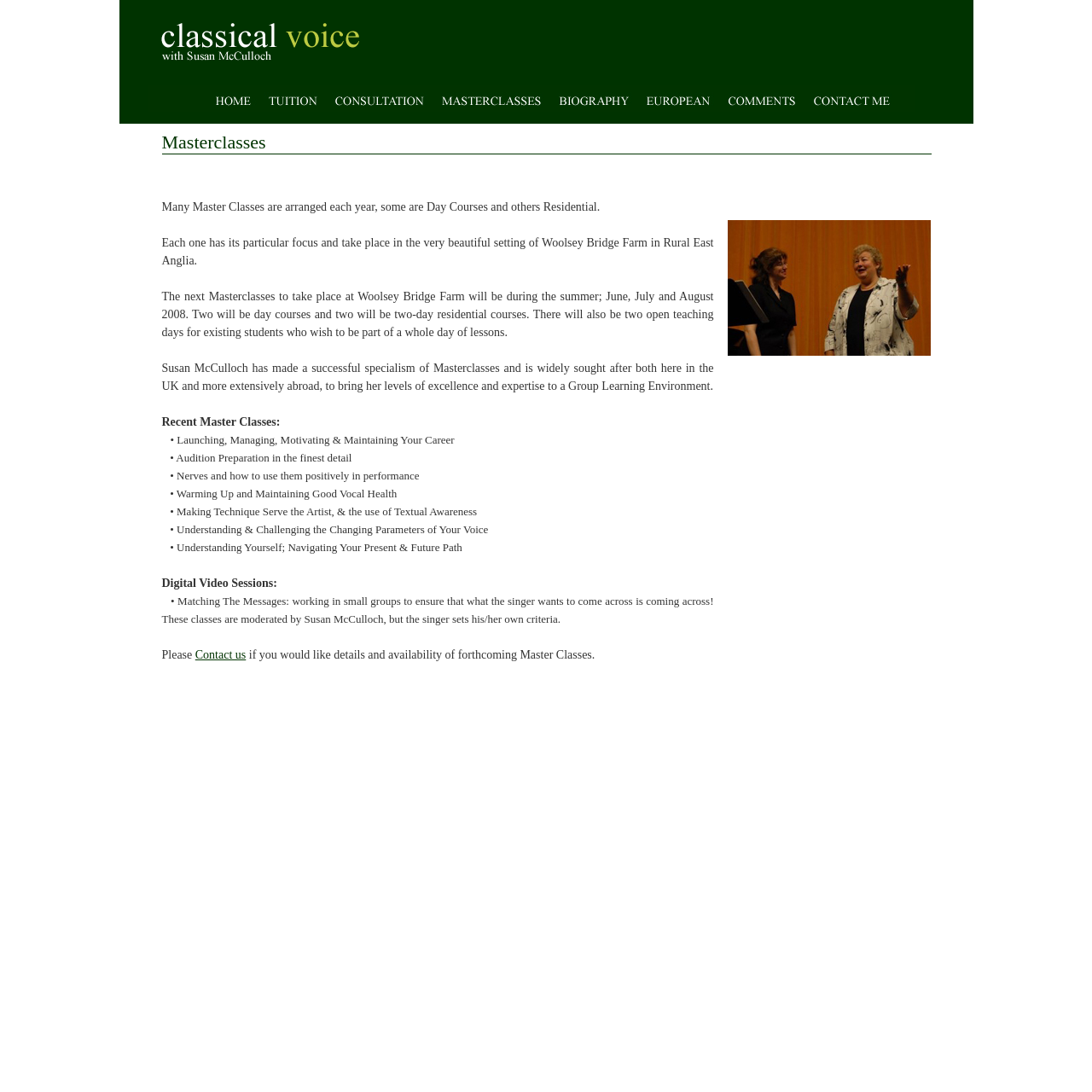What is the main topic of this webpage?
Please look at the screenshot and answer in one word or a short phrase.

Masterclasses